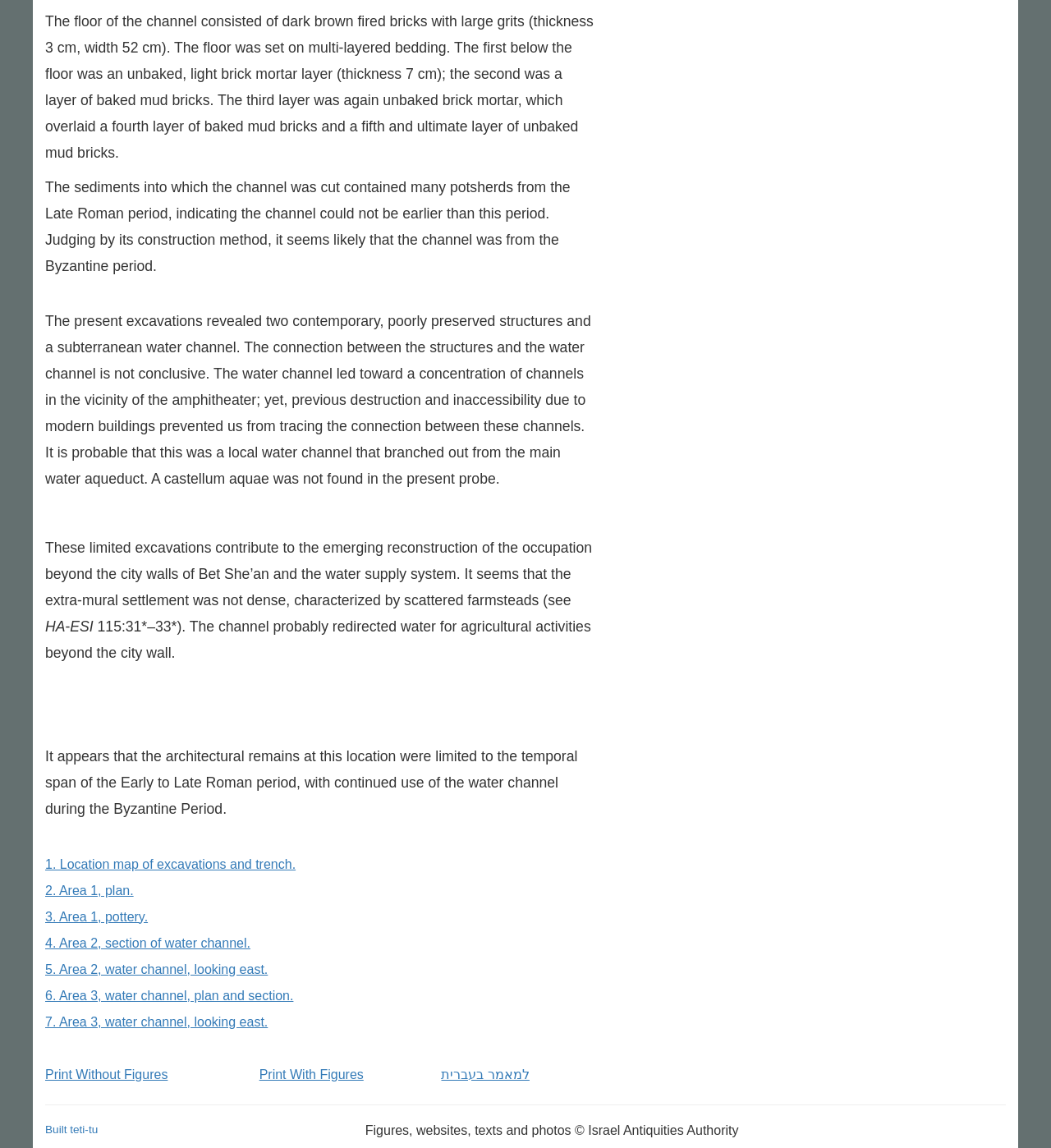Identify the bounding box coordinates of the section to be clicked to complete the task described by the following instruction: "Print Without Figures". The coordinates should be four float numbers between 0 and 1, formatted as [left, top, right, bottom].

[0.043, 0.93, 0.16, 0.942]